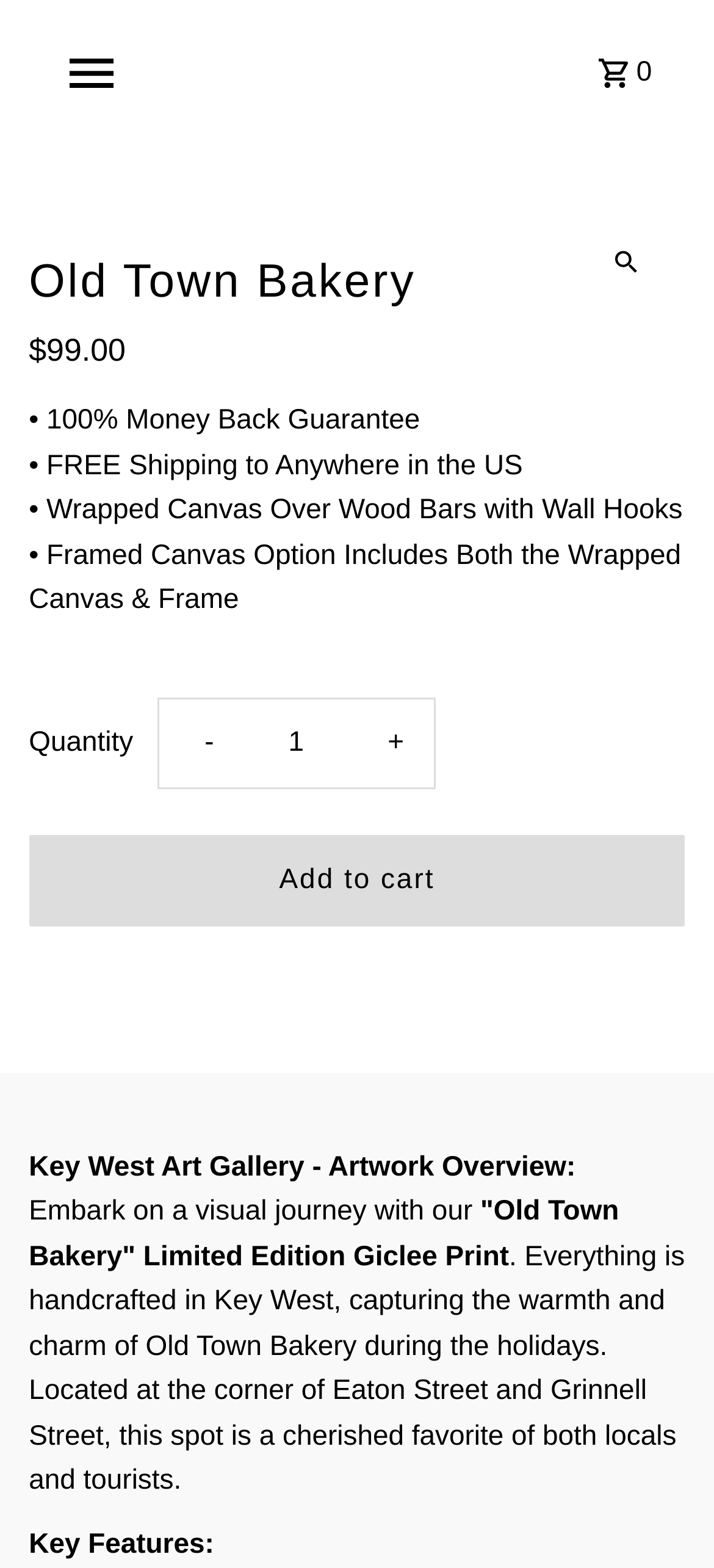Generate a comprehensive description of the webpage.

This webpage is an art gallery page featuring a specific artwork, "Old Town Bakery", from A Backyards of Key West Art Gallery. At the top left corner, there is a button to open navigation. Next to it, there is a small image. On the top right corner, there are several links to zoom in on the artwork, each accompanied by a small image.

Below the top navigation, there is a heading "Old Town Bakery" that spans almost the entire width of the page. Underneath, there is a description list with a price of $99.00. Following this, there are several lines of text describing the artwork, including a 100% money-back guarantee, free shipping, and details about the canvas and framing options.

Further down, there is a section to select the quantity of the artwork, with buttons to decrease or increase the quantity, and a text box to input the desired quantity. Next to this, there is an "Add to cart" button.

The main content of the page is a description of the artwork, "Old Town Bakery", which is a limited edition giclee print. The text describes the artwork as a visual journey capturing the warmth and charm of Old Town Bakery during the holidays. There is also a section highlighting the key features of the artwork.